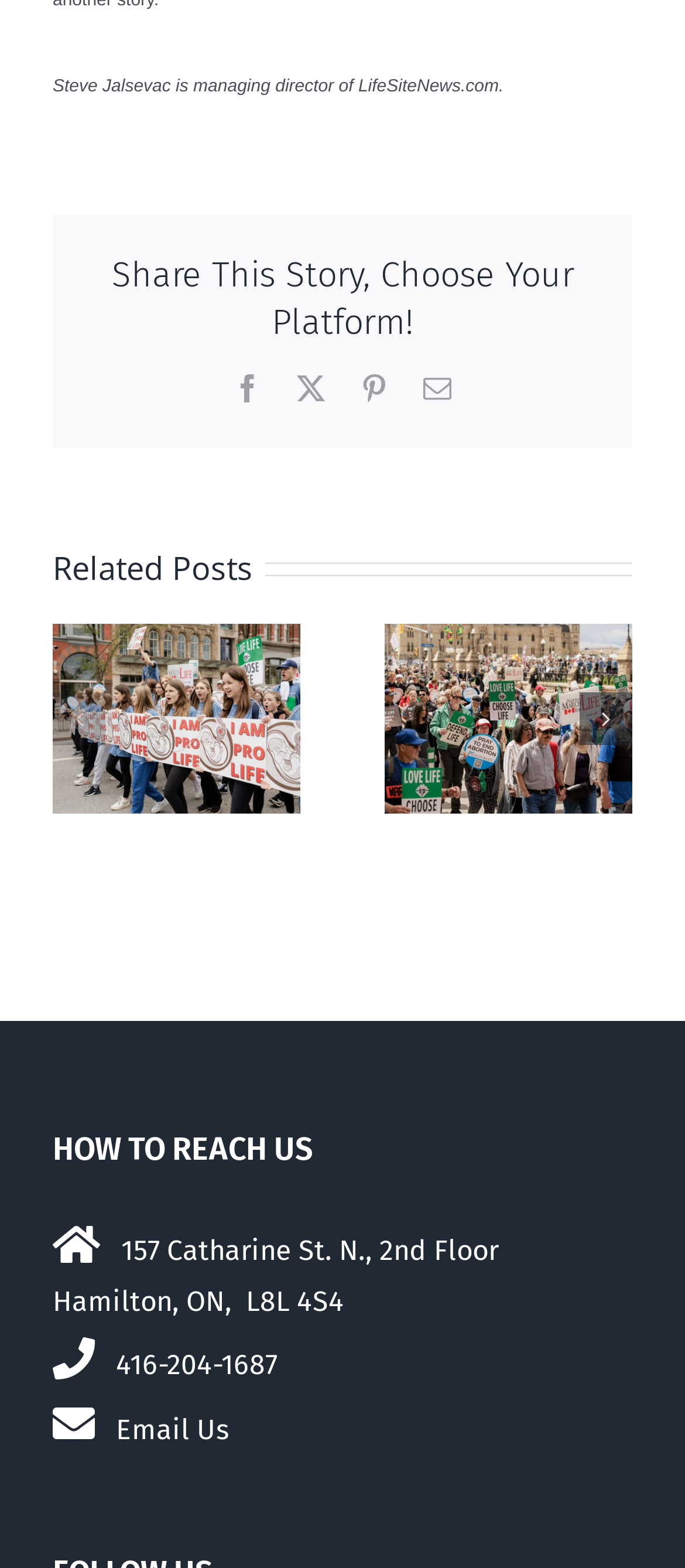Determine the bounding box coordinates of the clickable element to achieve the following action: 'Share on Facebook'. Provide the coordinates as four float values between 0 and 1, formatted as [left, top, right, bottom].

[0.341, 0.238, 0.382, 0.256]